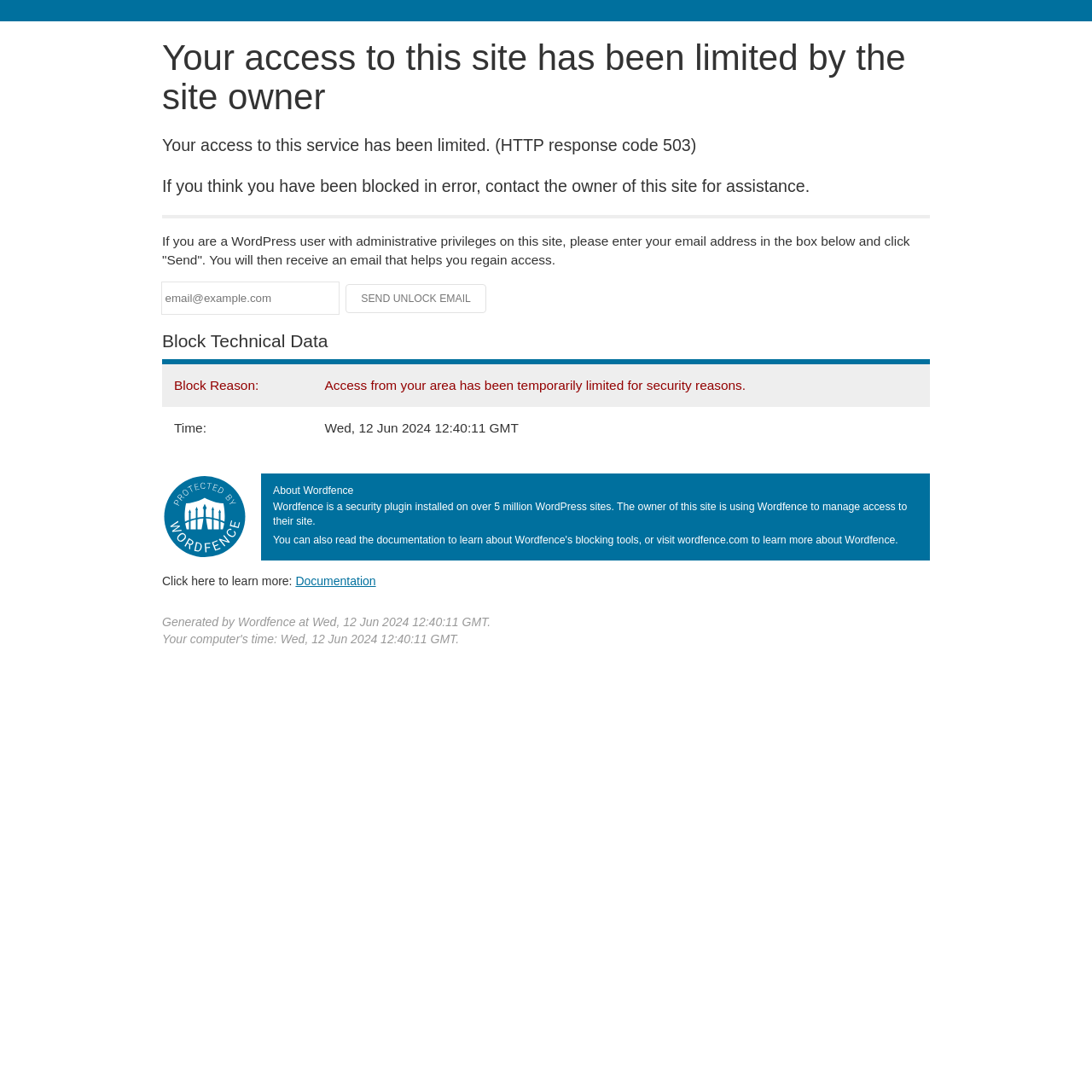For the element described, predict the bounding box coordinates as (top-left x, top-left y, bottom-right x, bottom-right y). All values should be between 0 and 1. Element description: name="email" placeholder="email@example.com"

[0.148, 0.259, 0.31, 0.287]